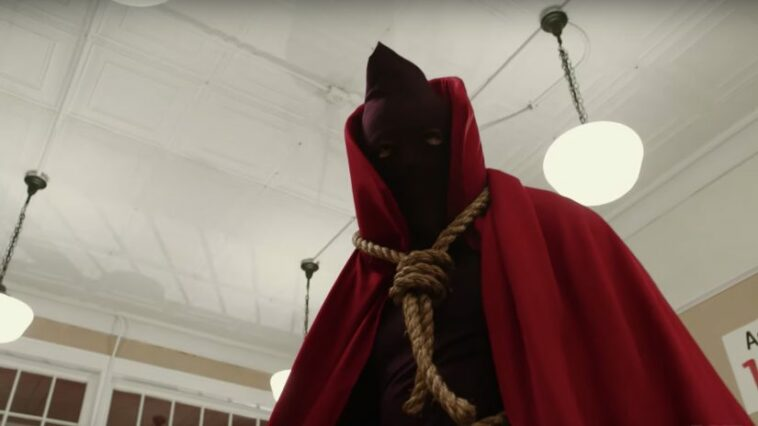What time period does the setting suggest?
Refer to the screenshot and answer in one word or phrase.

early 20th-century America